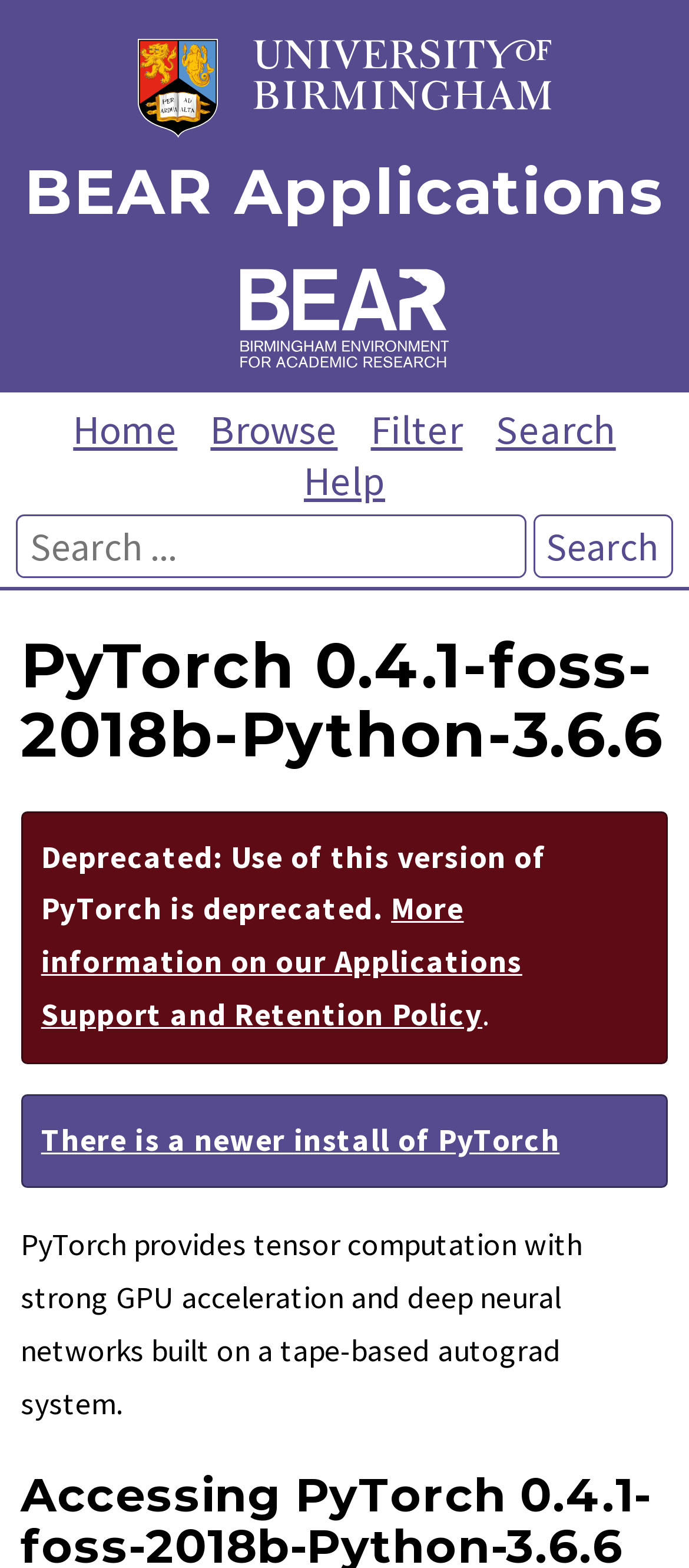Locate the bounding box coordinates of the segment that needs to be clicked to meet this instruction: "Search for applications".

[0.024, 0.329, 0.763, 0.369]